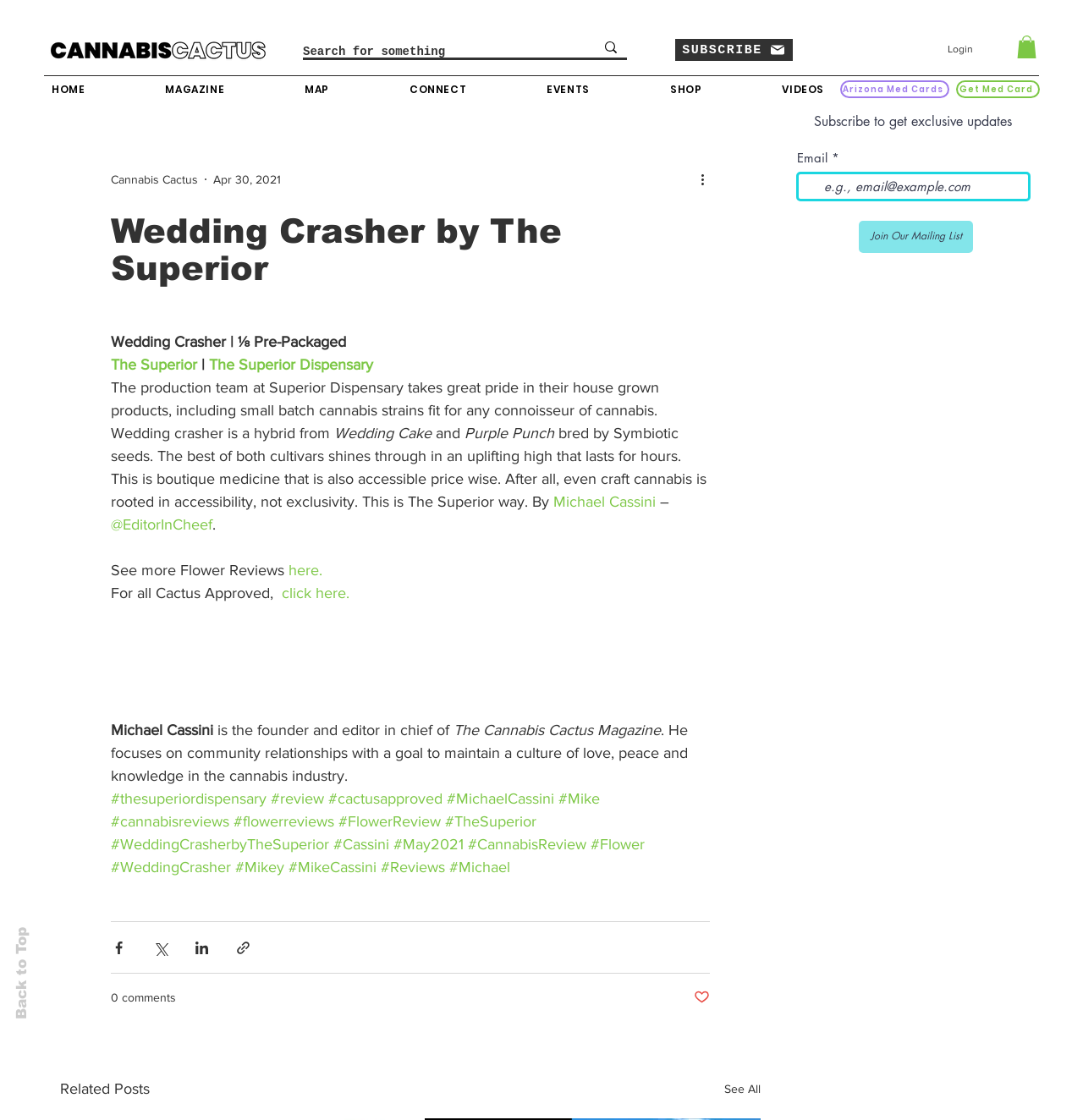Please mark the bounding box coordinates of the area that should be clicked to carry out the instruction: "Subscribe to the newsletter".

[0.623, 0.035, 0.732, 0.054]